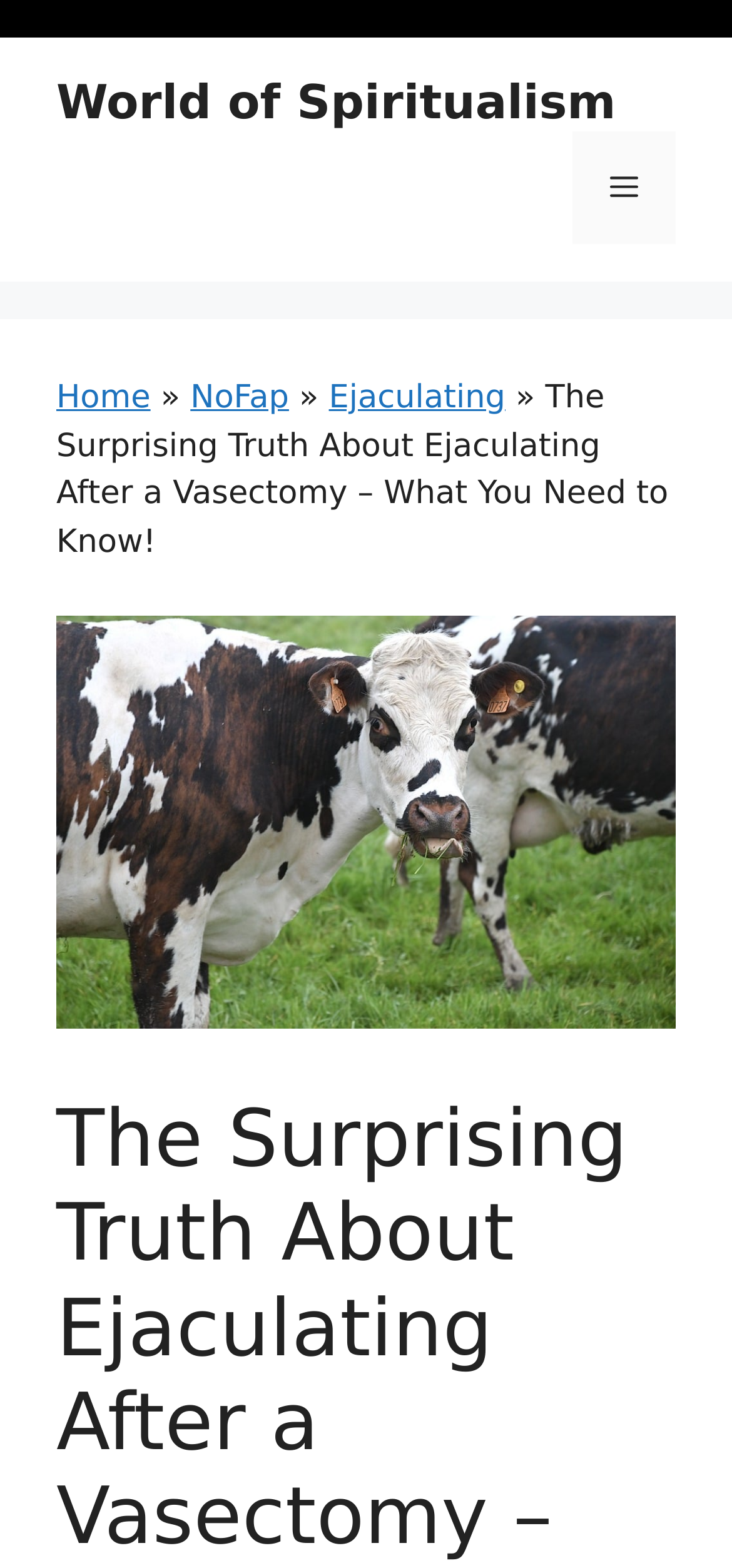Determine the bounding box for the UI element described here: "NoFap".

[0.26, 0.242, 0.395, 0.266]